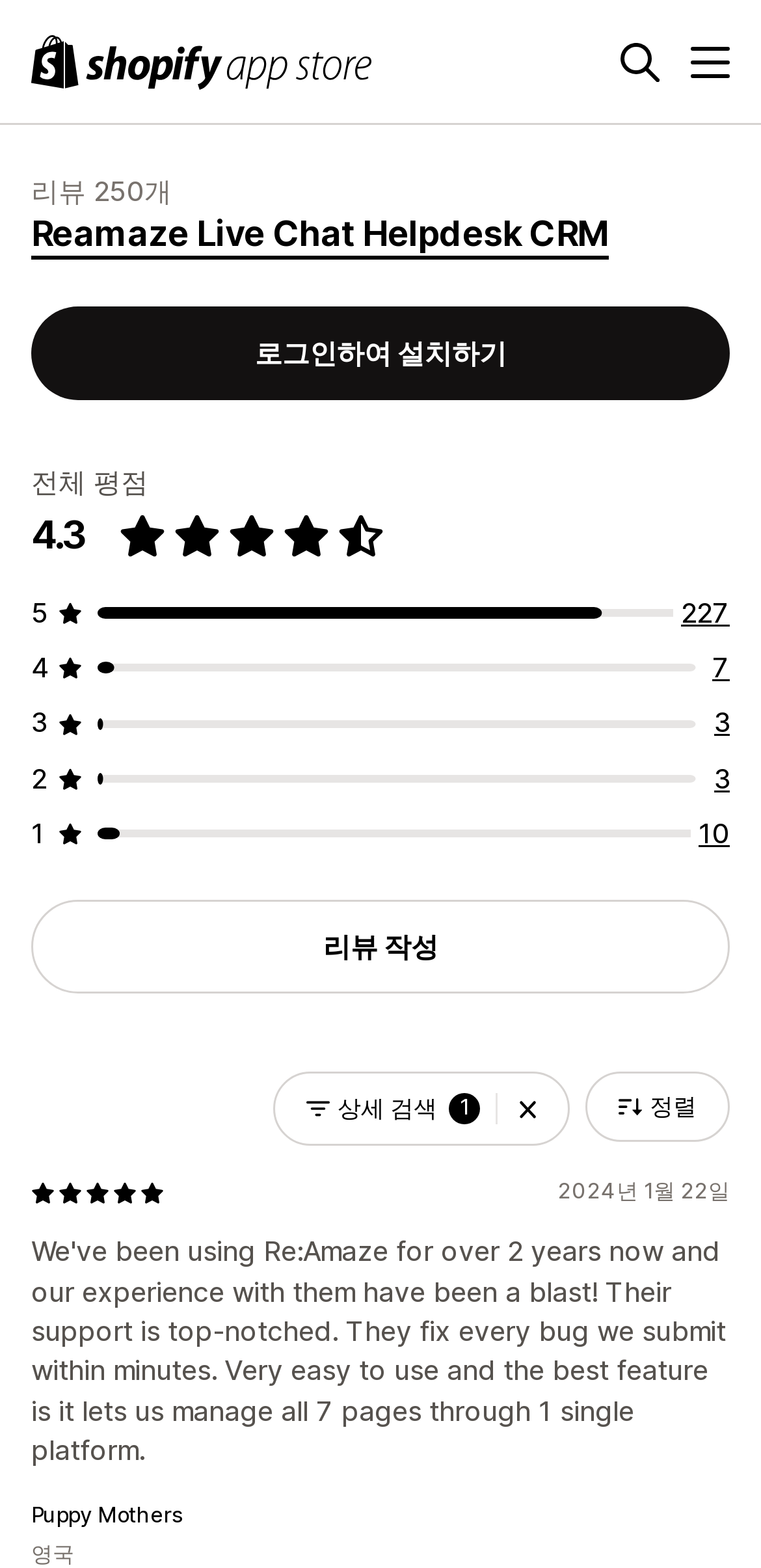Please determine the bounding box coordinates for the UI element described as: "상세 검색 1".

[0.359, 0.684, 0.749, 0.731]